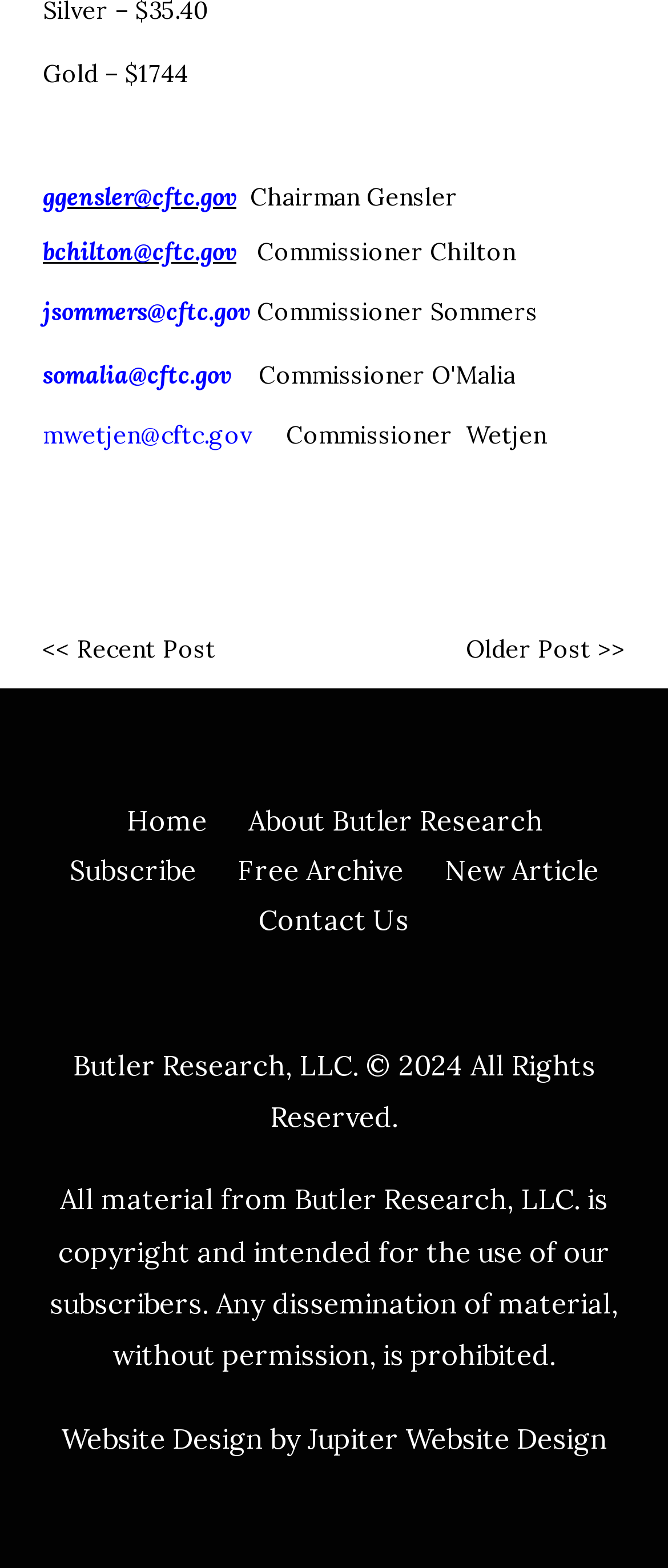What is the name of the website design company?
Please analyze the image and answer the question with as much detail as possible.

The website design company's name is mentioned at the very bottom of the webpage, in the link element that says 'Jupiter Website Design', next to the text 'Website Design by'.